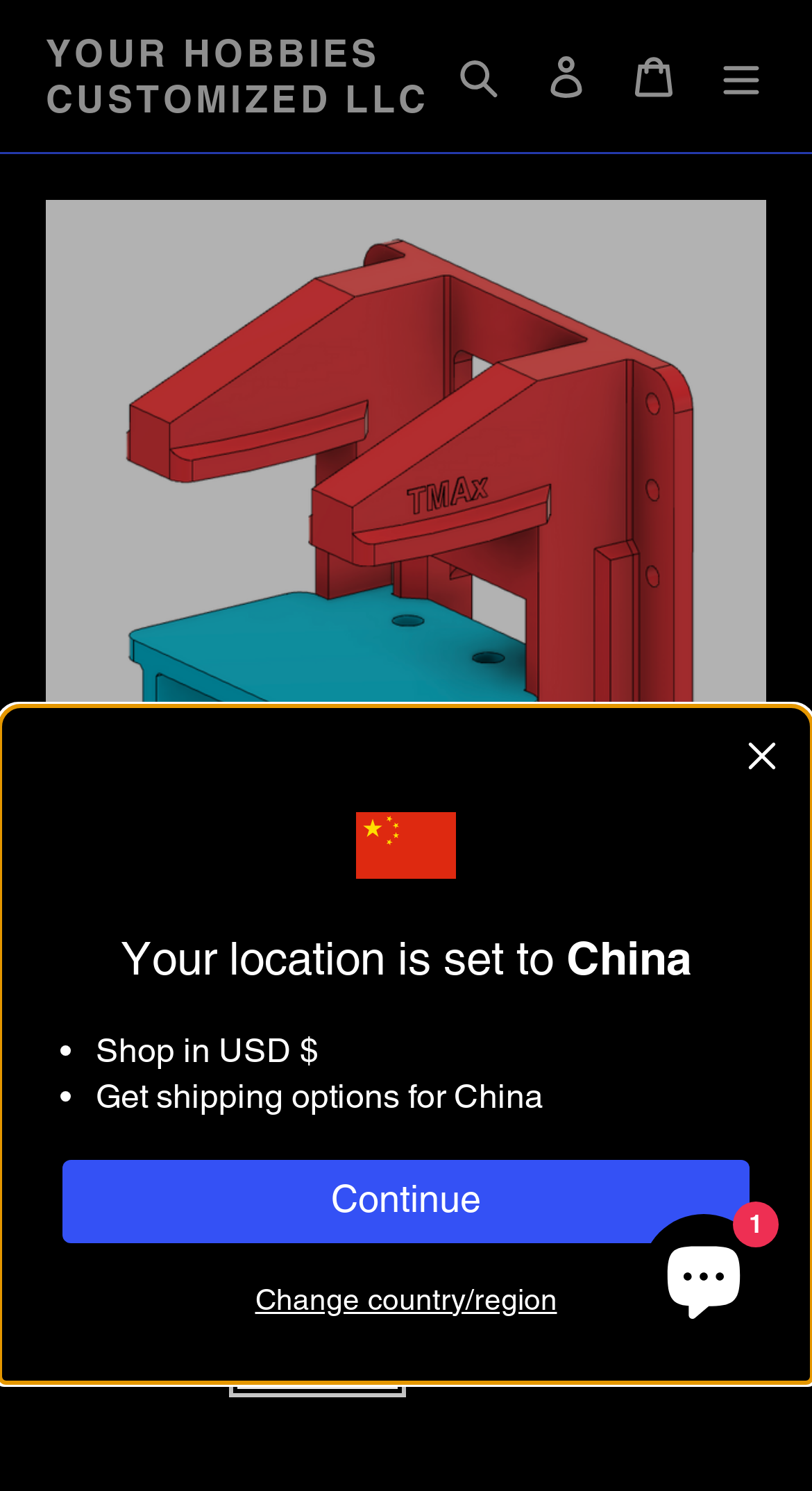What is the currency used in this store?
Using the image as a reference, answer the question in detail.

I determined the answer by looking at the text 'Shop in USD $' which indicates that the store uses USD as its currency.